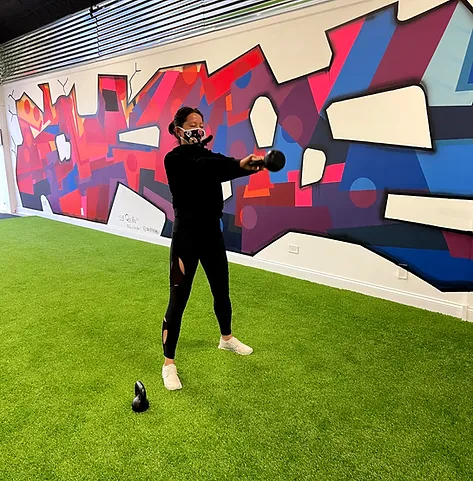What colors are featured in the abstract mural?
Provide a fully detailed and comprehensive answer to the question.

The abstract mural behind the individual is described as featuring 'bold shapes and a mix of reds, blues, and whites', which indicates that these colors are prominently displayed in the mural.